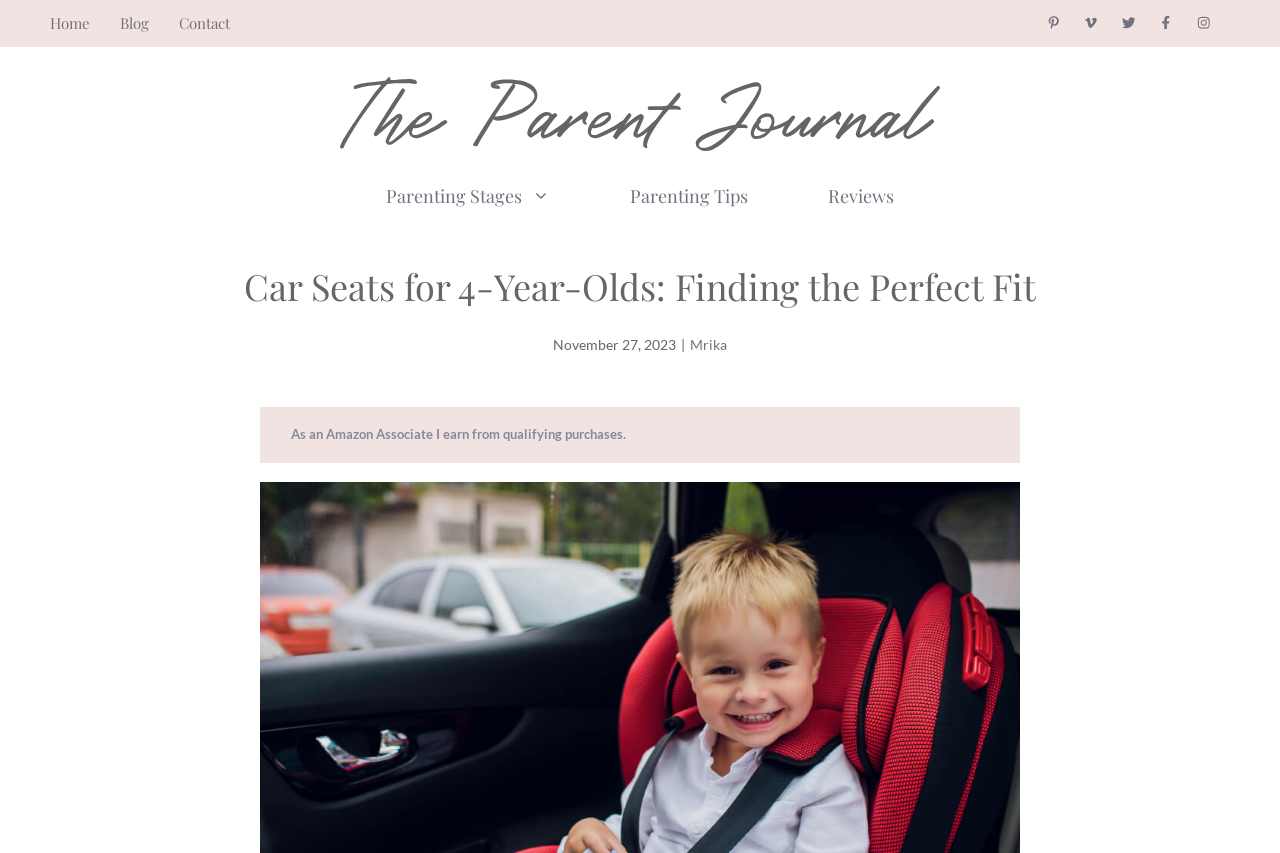Pinpoint the bounding box coordinates of the area that must be clicked to complete this instruction: "go to home page".

[0.039, 0.015, 0.07, 0.039]